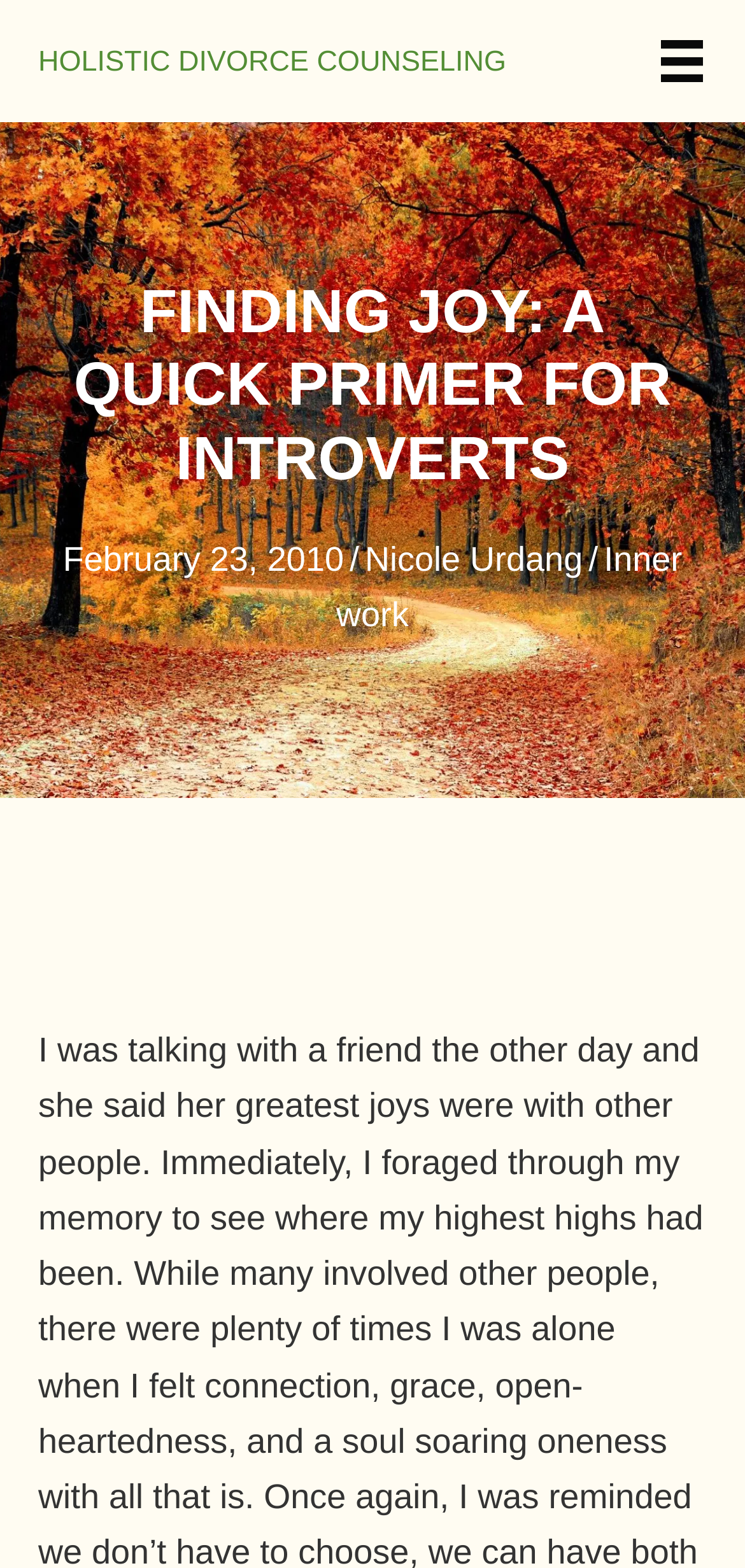Use one word or a short phrase to answer the question provided: 
What is the category of the article?

Inner work